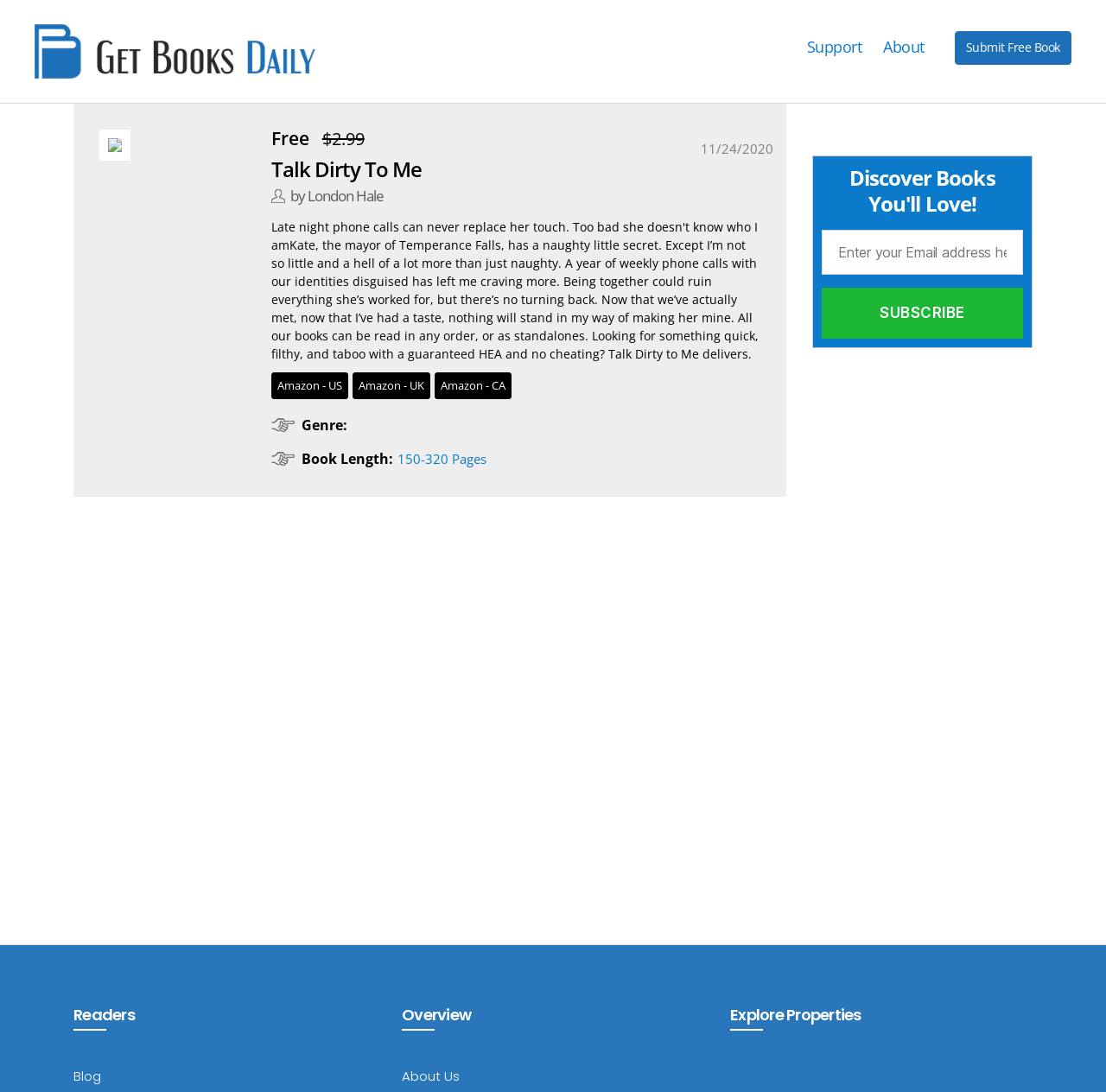Provide a single word or phrase answer to the question: 
How many pages does the book have?

150-320 Pages